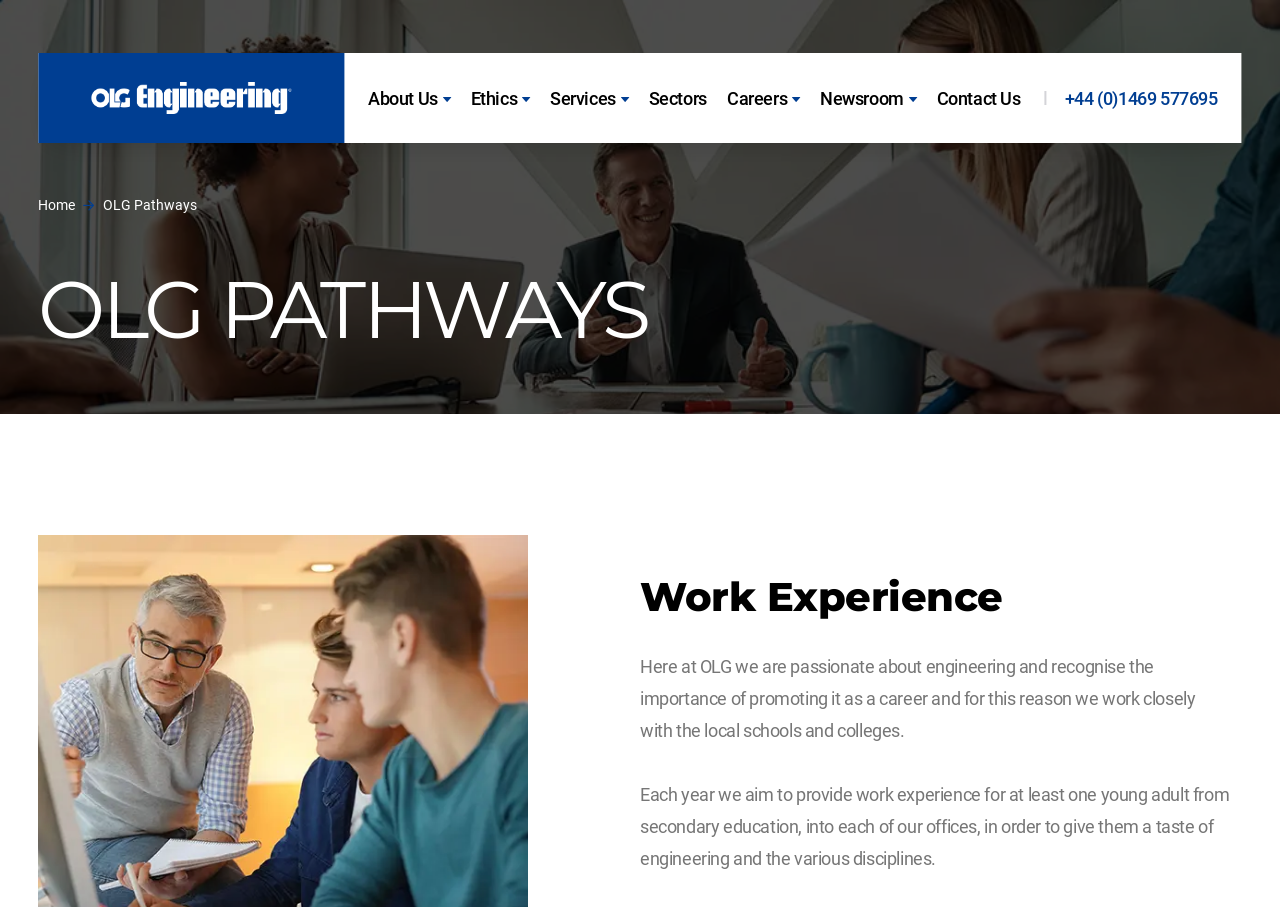What is the phone number?
Give a one-word or short-phrase answer derived from the screenshot.

+44 (0)1469 577695